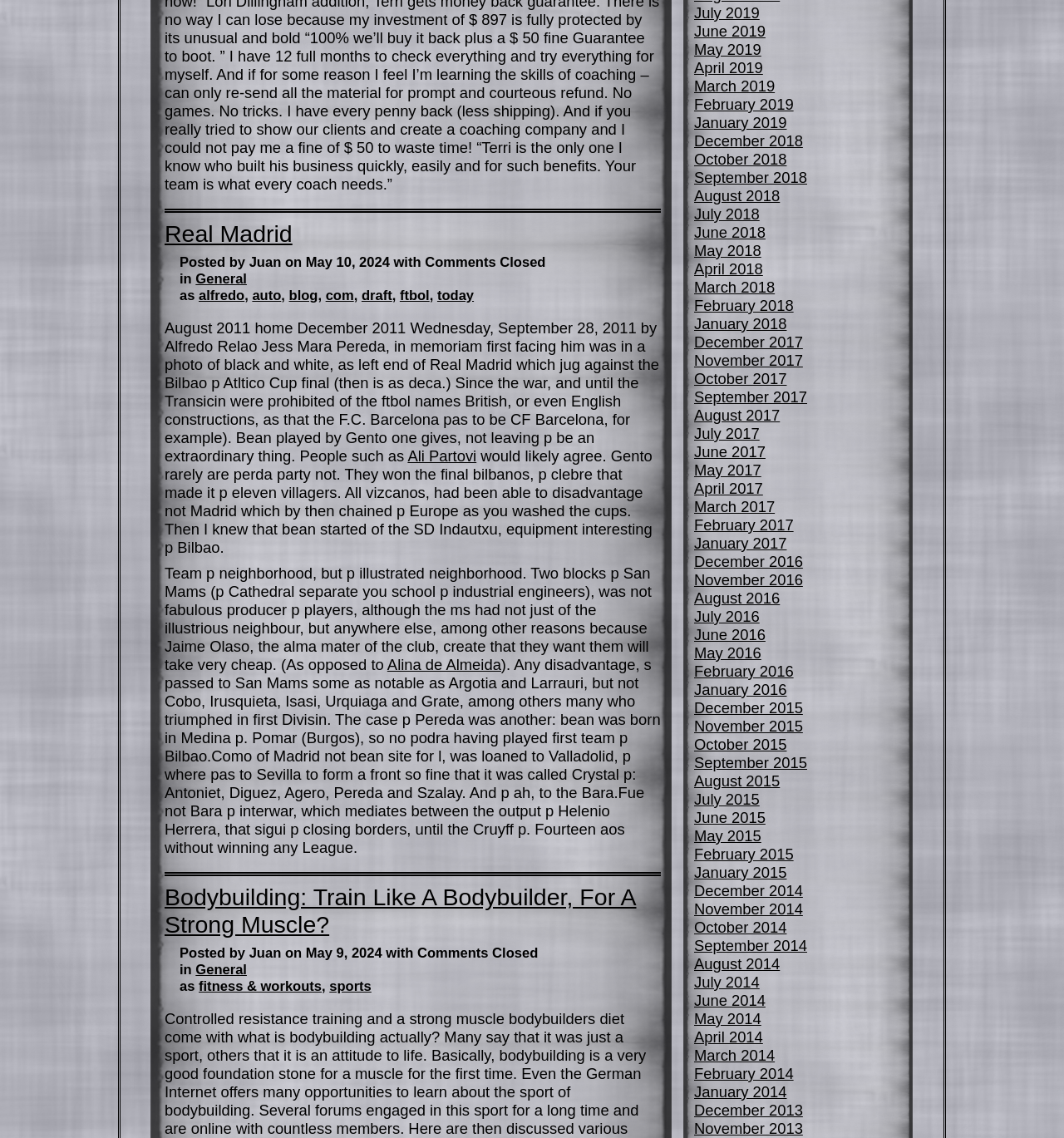Answer the question in a single word or phrase:
What is the category of the second article?

Bodybuilding